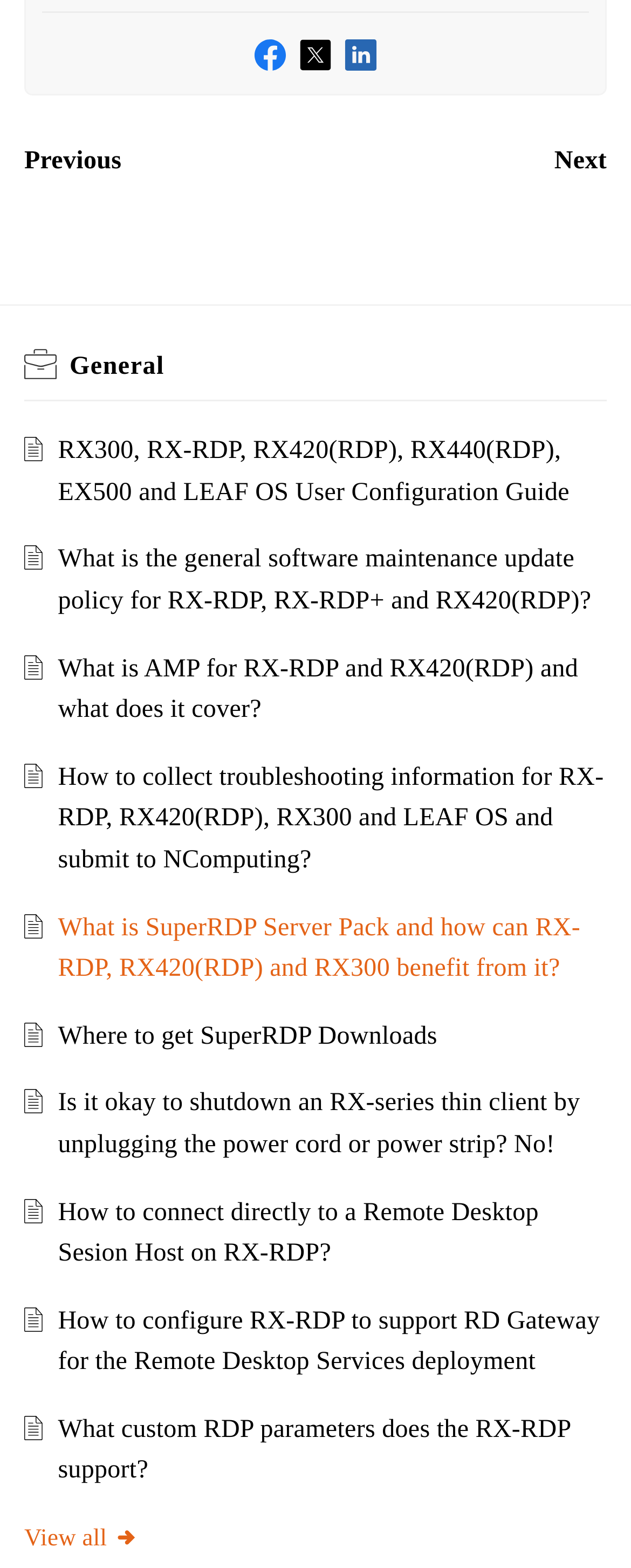What is the general software maintenance update policy for RX-RDP, RX-RDP+, and RX420(RDP)?
Please describe in detail the information shown in the image to answer the question.

This question can be answered by looking at the link with the text 'What is the general software maintenance update policy for RX-RDP, RX-RDP+, and RX420(RDP)?' which is located at the coordinates [0.092, 0.348, 0.937, 0.392]. The answer is the content of this link.